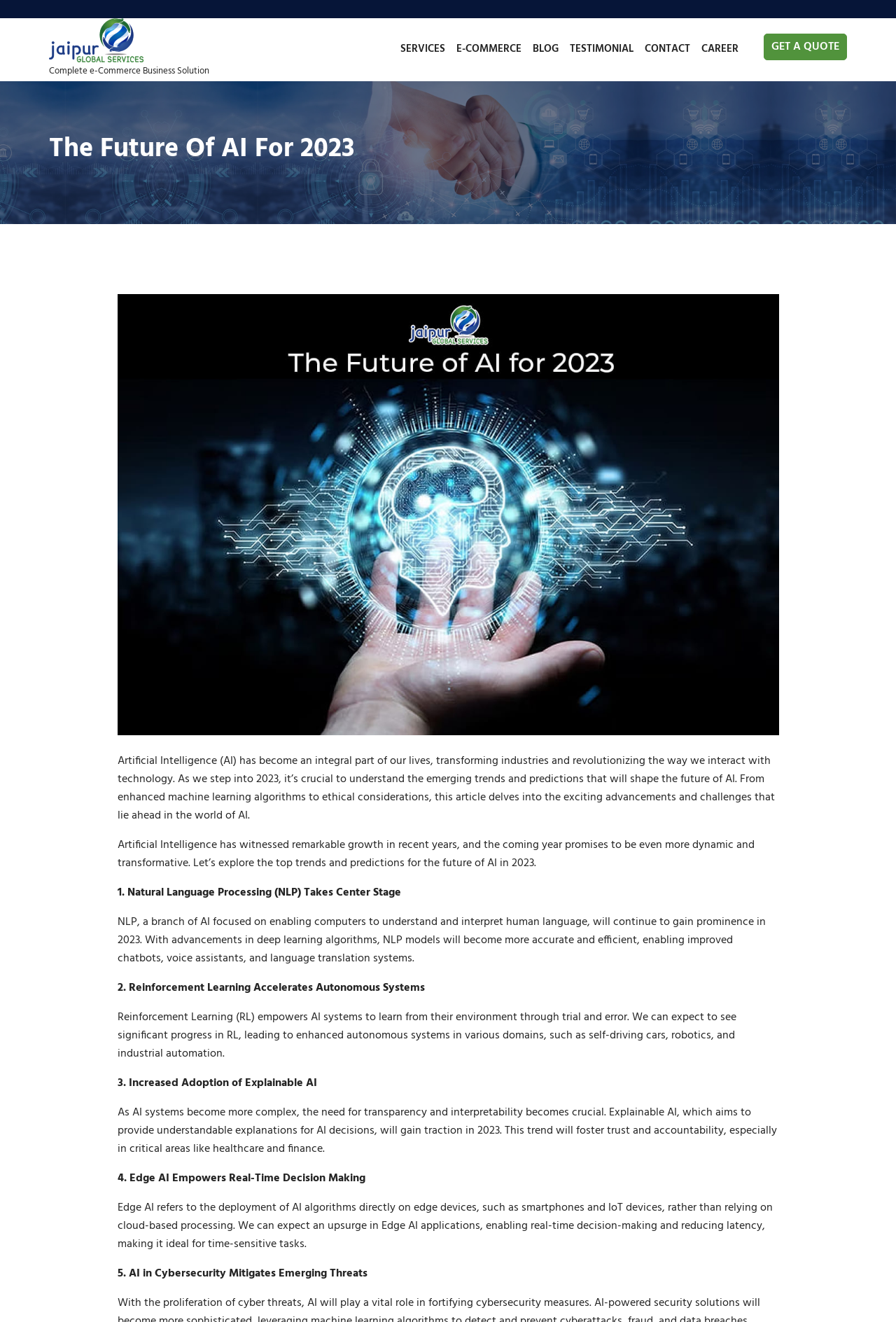What is the purpose of the 'GET A QUOTE' link?
Please respond to the question thoroughly and include all relevant details.

The 'GET A QUOTE' link is likely a call-to-action button that allows users to request a quote for a service or product offered by JG SERVICES. The link is prominently displayed on the webpage, suggesting that it is an important action that users can take.